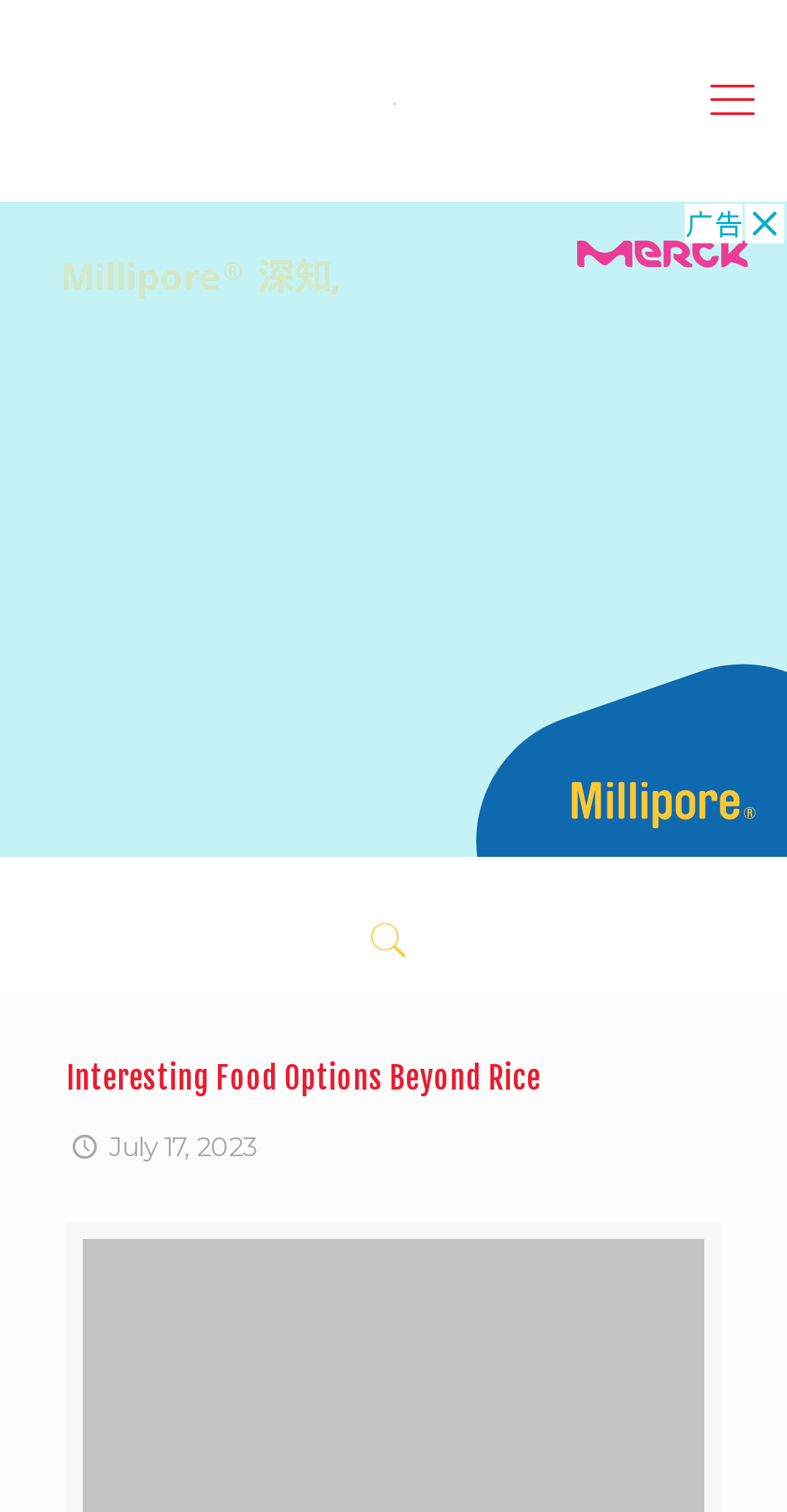Is there an advertisement on the webpage?
Provide a thorough and detailed answer to the question.

I found an iframe element on the webpage, which is described as 'Advertisement'. This suggests that there is an advertisement on the webpage.